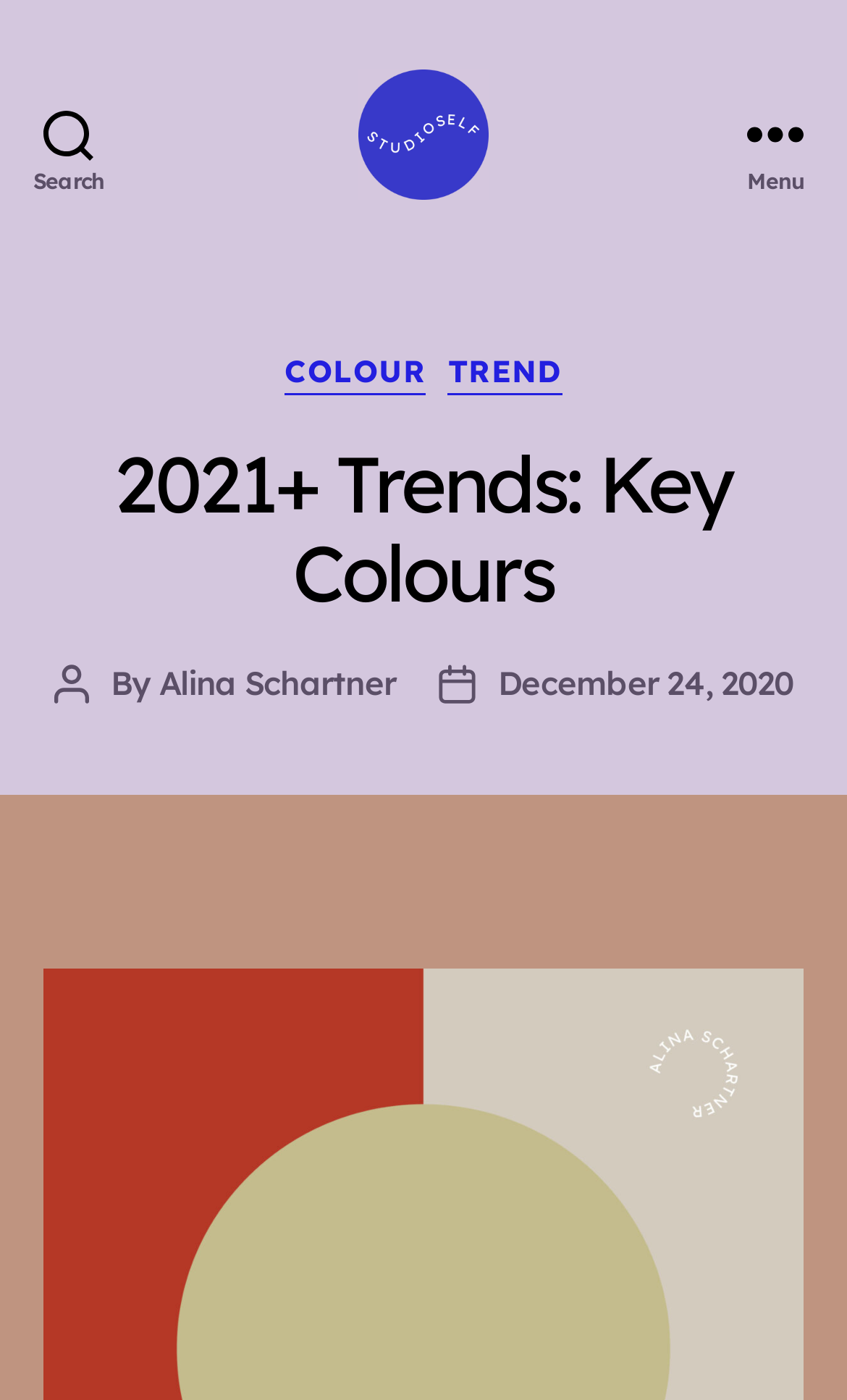Respond with a single word or phrase to the following question:
What is the author's name?

Alina Schartner